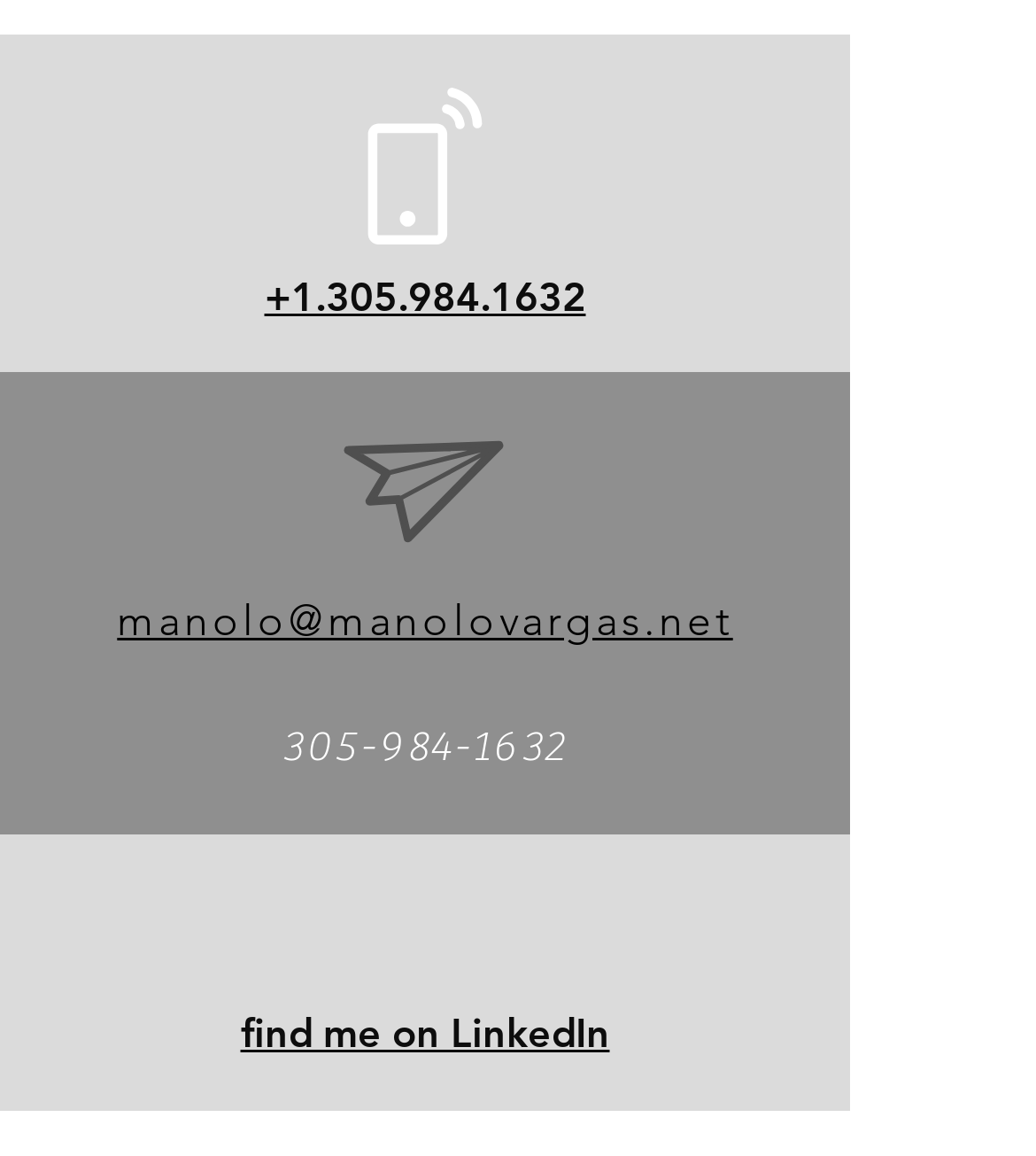Using the description: "find me on LinkedIn", determine the UI element's bounding box coordinates. Ensure the coordinates are in the format of four float numbers between 0 and 1, i.e., [left, top, right, bottom].

[0.232, 0.871, 0.588, 0.914]